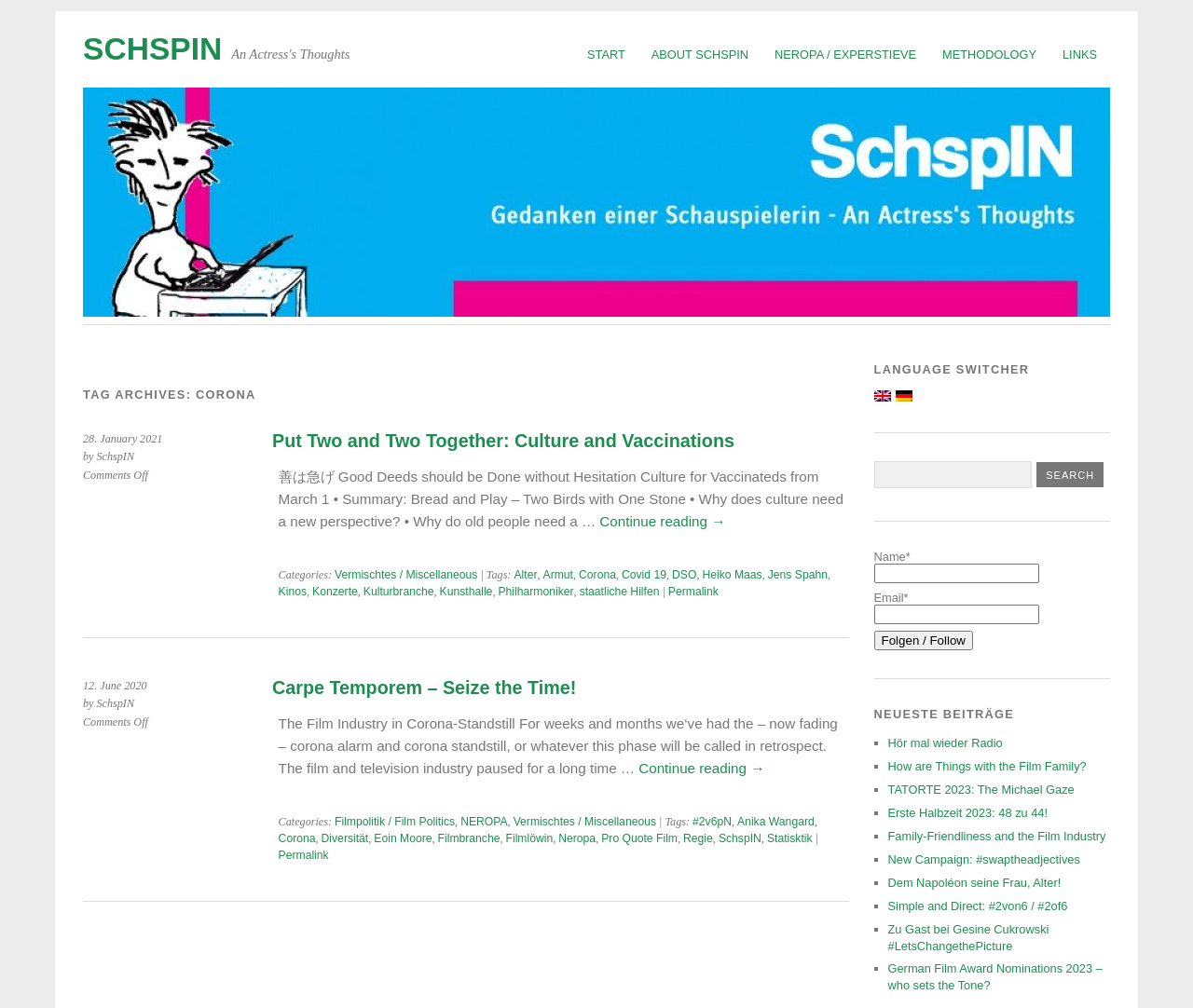Please mark the clickable region by giving the bounding box coordinates needed to complete this instruction: "read the article Carpe Temporem – Seize the Time!".

[0.228, 0.672, 0.483, 0.692]